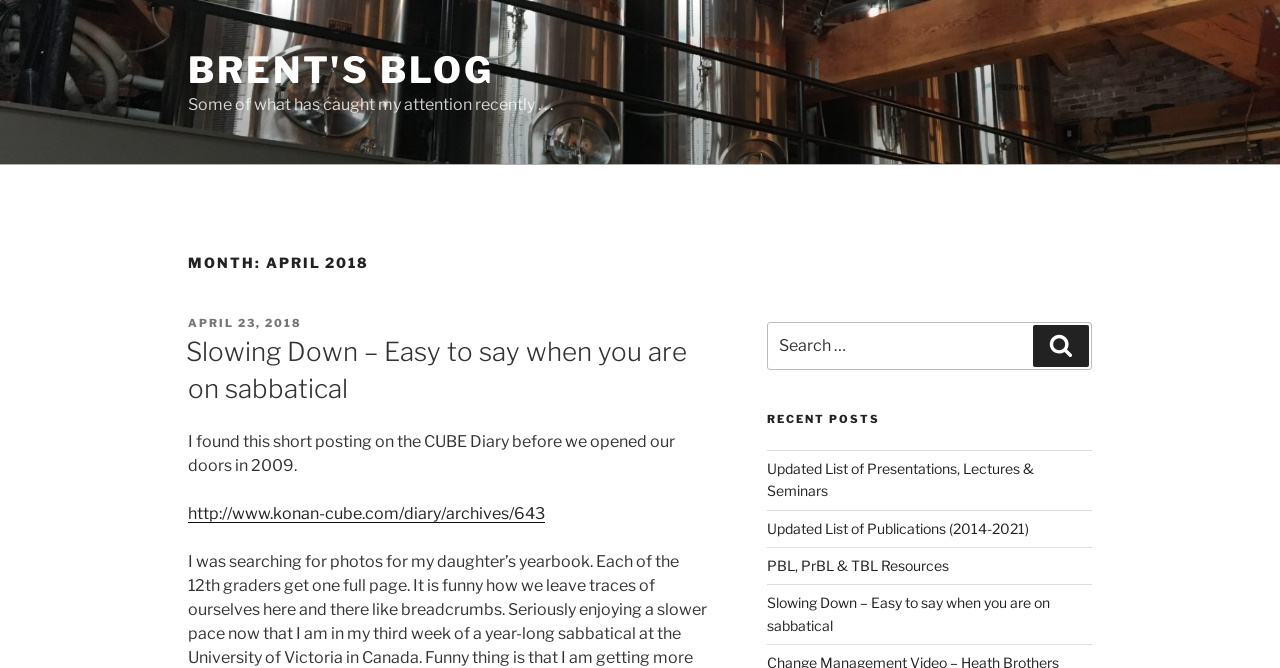Provide the bounding box coordinates of the HTML element described by the text: "http://www.konan-cube.com/diary/archives/643".

[0.147, 0.754, 0.426, 0.782]